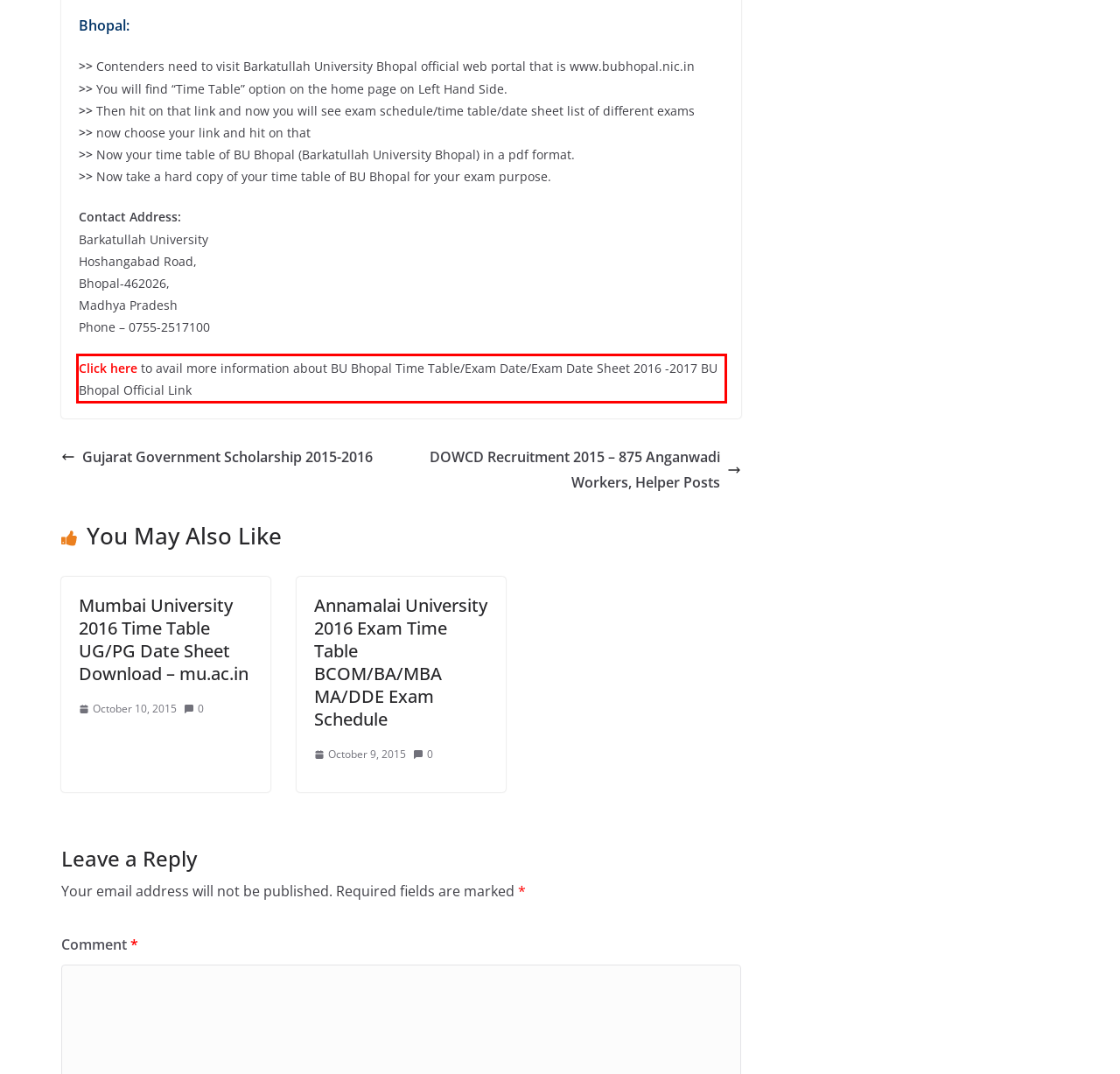With the given screenshot of a webpage, locate the red rectangle bounding box and extract the text content using OCR.

Click here to avail more information about BU Bhopal Time Table/Exam Date/Exam Date Sheet 2016 -2017 BU Bhopal Official Link